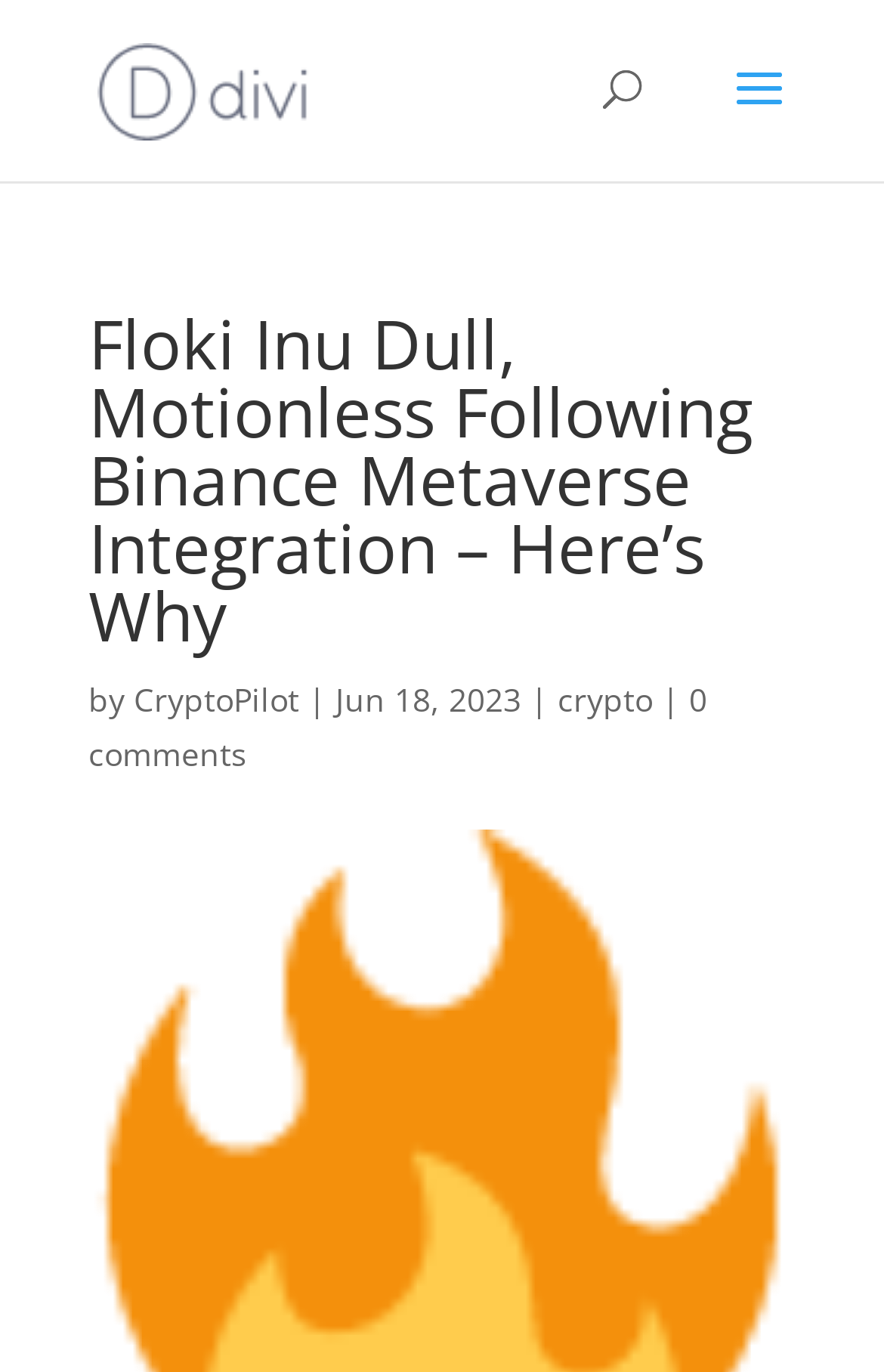Extract the bounding box coordinates for the described element: "CryptoPilot". The coordinates should be represented as four float numbers between 0 and 1: [left, top, right, bottom].

[0.151, 0.494, 0.338, 0.525]